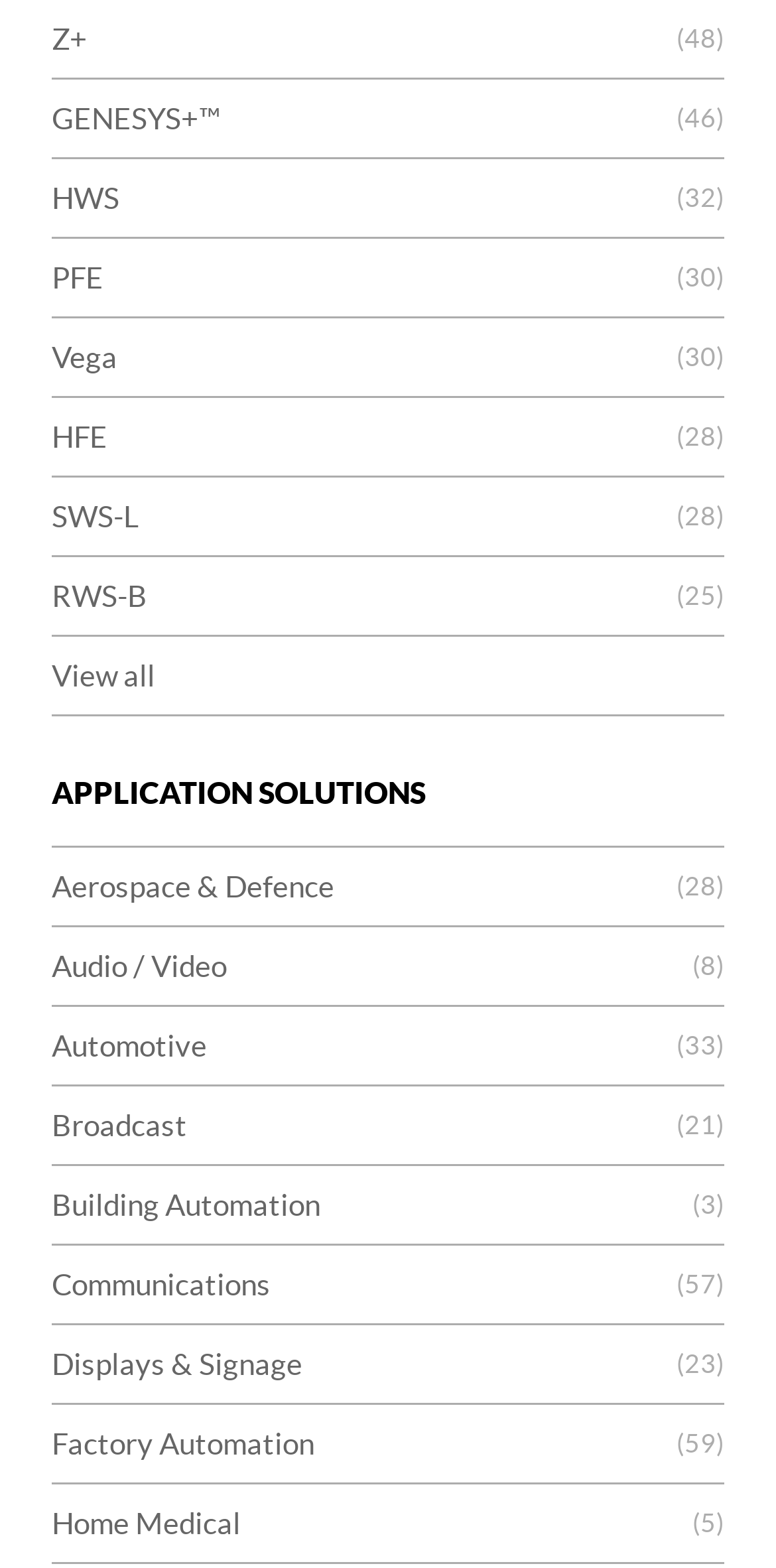Using the information in the image, give a comprehensive answer to the question: 
How many links are there in the top section?

I counted the number of links in the top section, which are 'Z+ (48)', 'GENESYS+™ (46)', 'HWS (32)', 'PFE (30)', 'Vega (30)', 'HFE (28)', 'SWS-L (28)', 'RWS-B (25)', and 'View all'. There are 9 links in total.